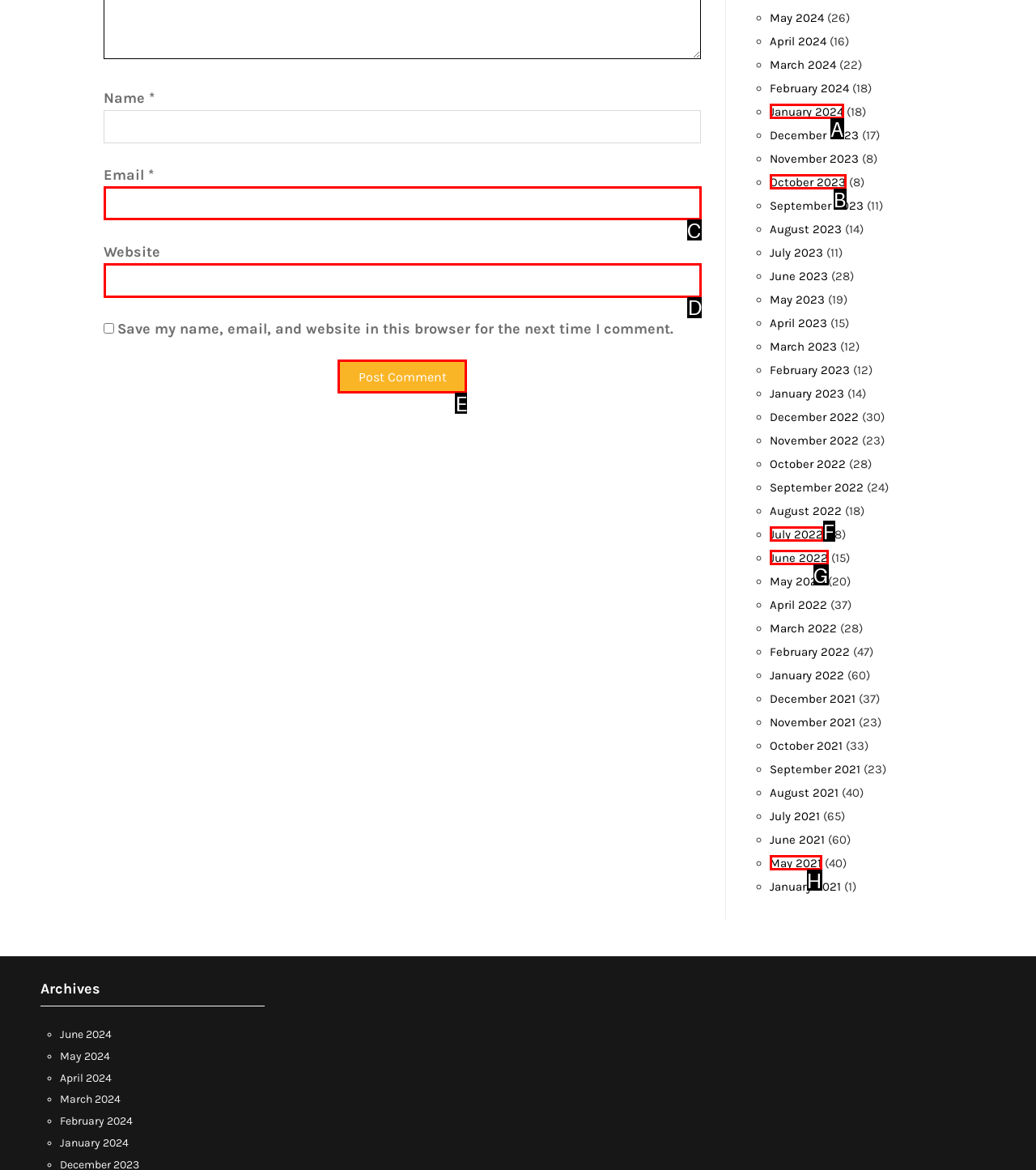Indicate the HTML element that should be clicked to perform the task: Enter your website Reply with the letter corresponding to the chosen option.

D